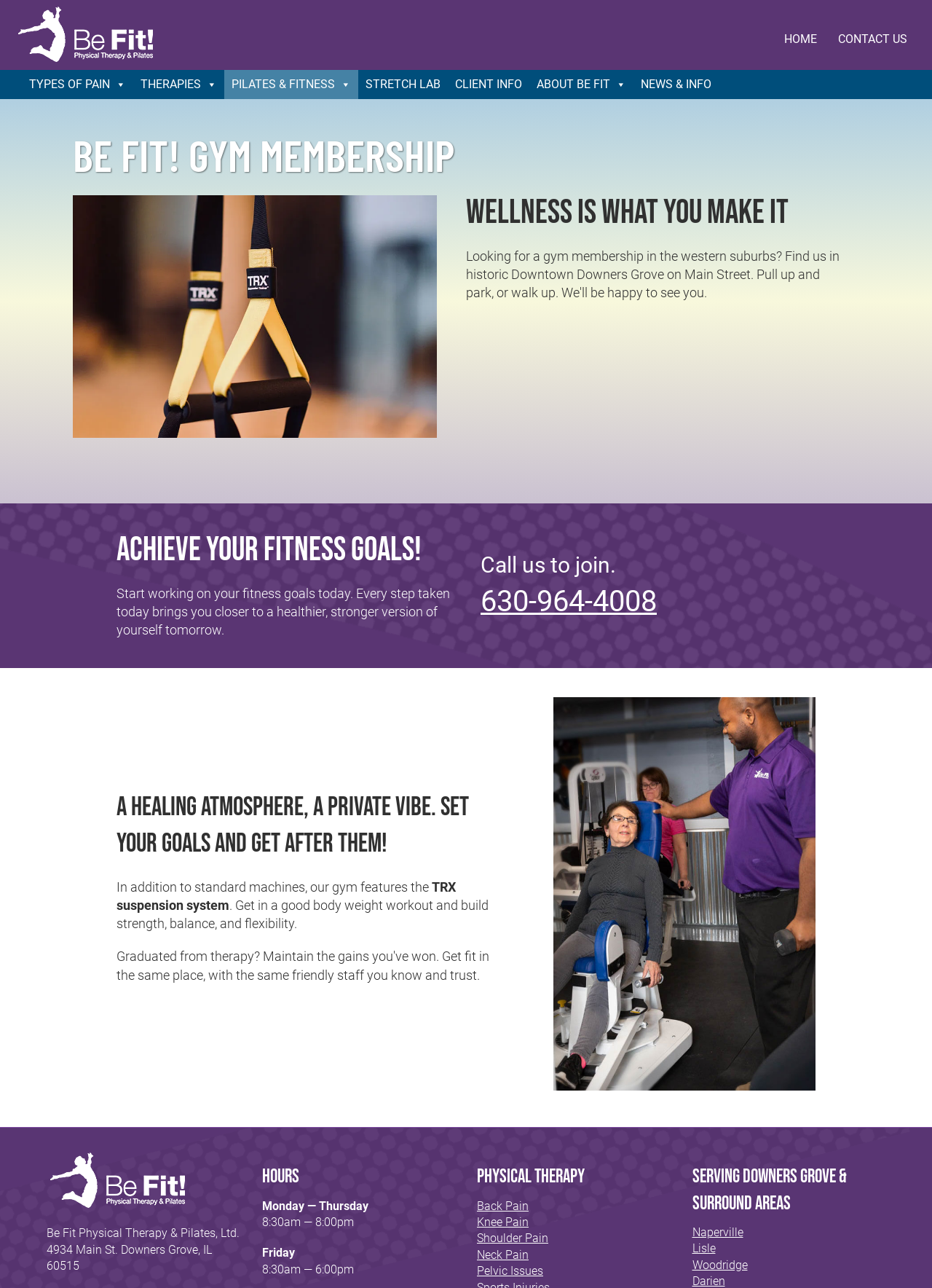What is the name of the gym?
Examine the image and provide an in-depth answer to the question.

The name of the gym can be found in the logo at the top left corner of the webpage, which is an image with the text 'Be Fit Logo'. This logo is also repeated at the bottom of the webpage.